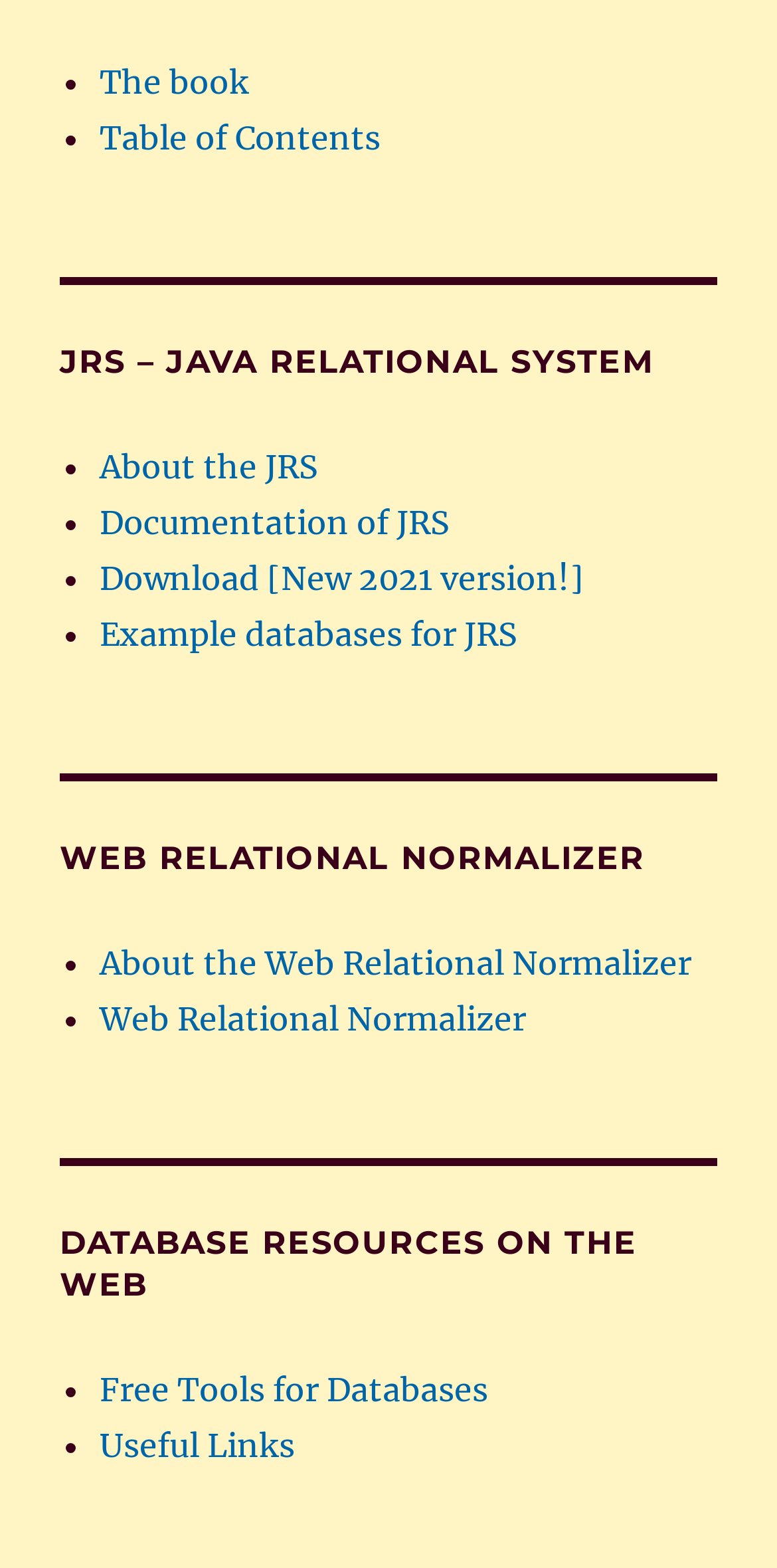What is the name of the relational system?
Look at the image and respond with a one-word or short phrase answer.

JRS